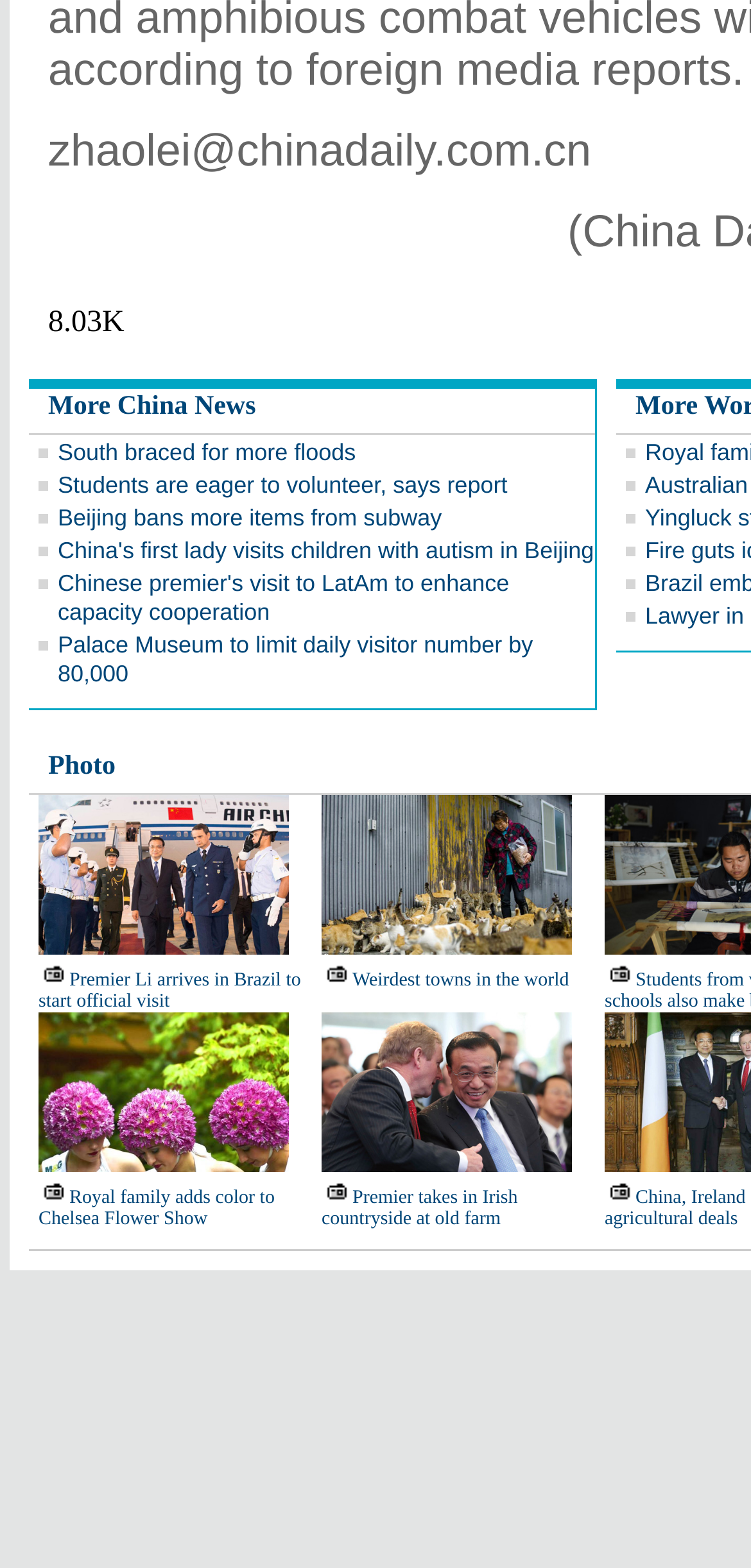Please find the bounding box for the UI element described by: "More China News".

[0.064, 0.25, 0.341, 0.269]